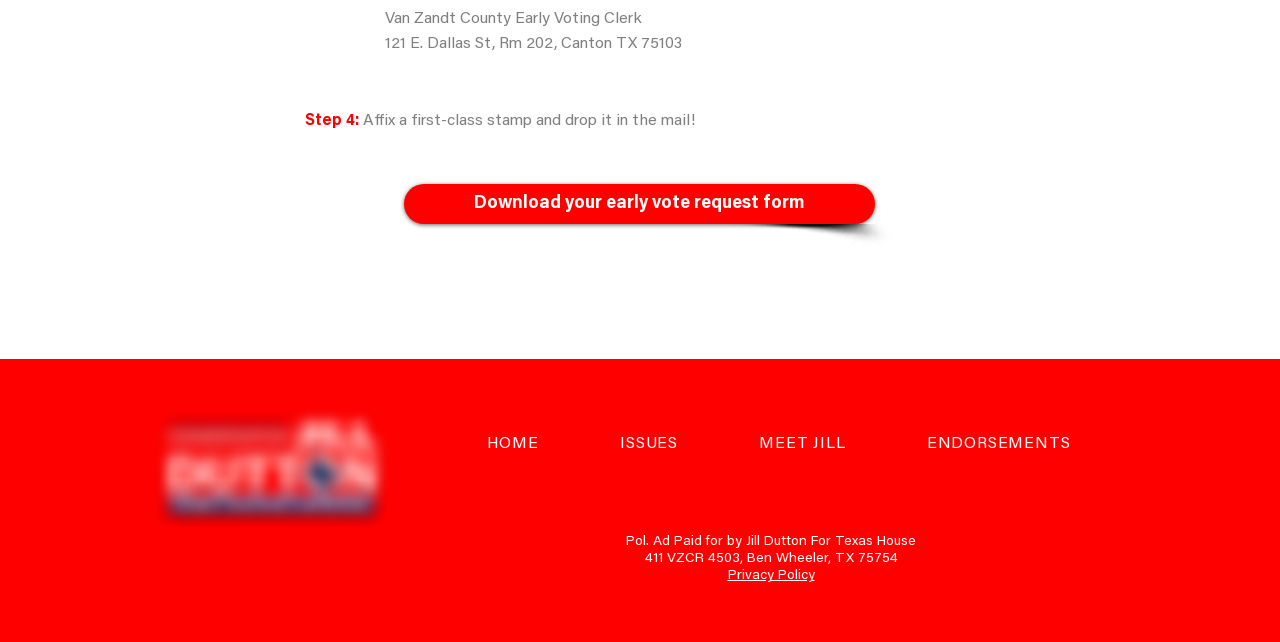From the given element description: "ENDORSEMENTS", find the bounding box for the UI element. Provide the coordinates as four float numbers between 0 and 1, in the order [left, top, right, bottom].

[0.695, 0.662, 0.865, 0.723]